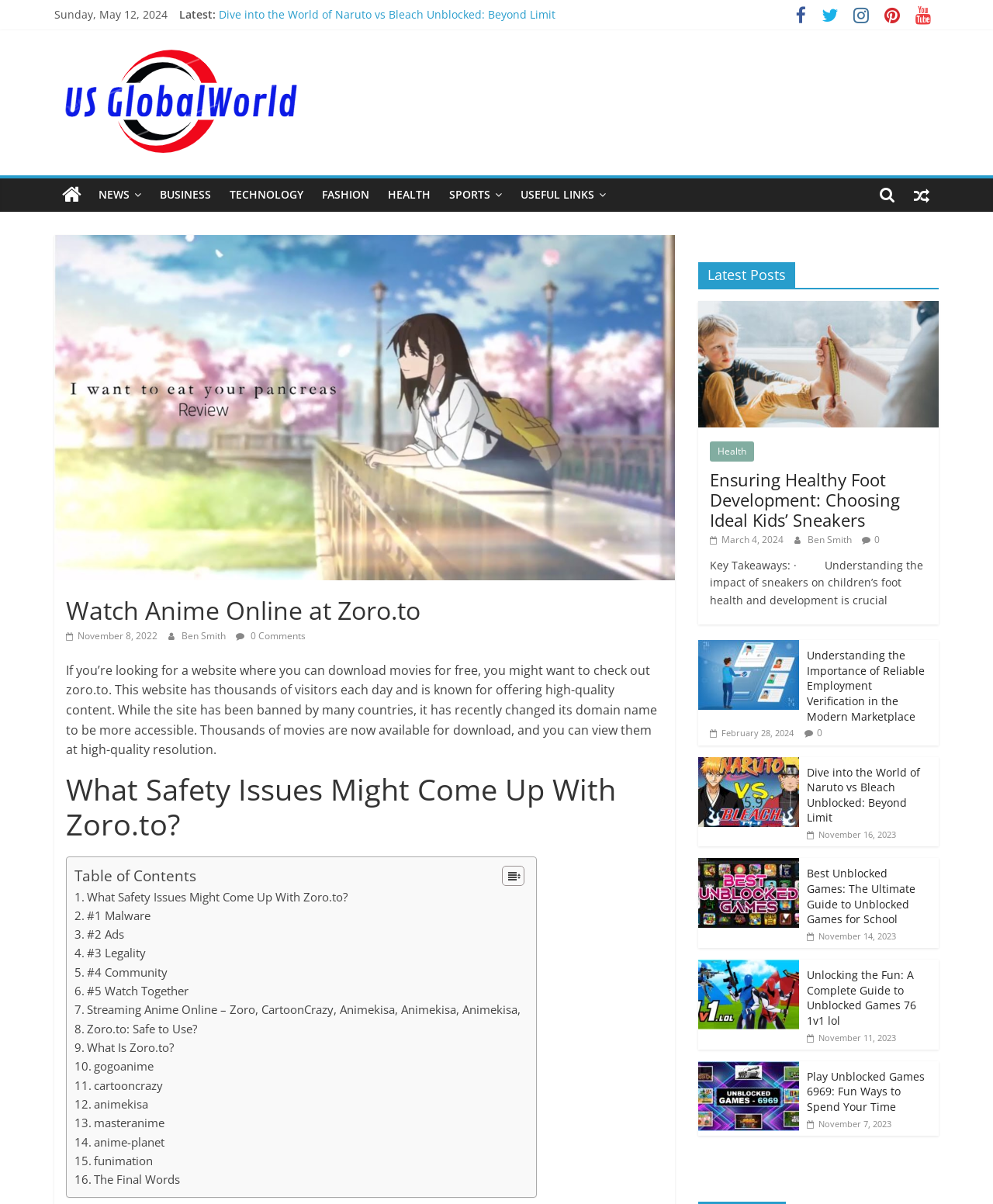How many links are there in the 'Latest Posts' section?
Please provide an in-depth and detailed response to the question.

I counted the number of links in the 'Latest Posts' section, which is located at the bottom of the webpage. There are three links, each corresponding to a different post.